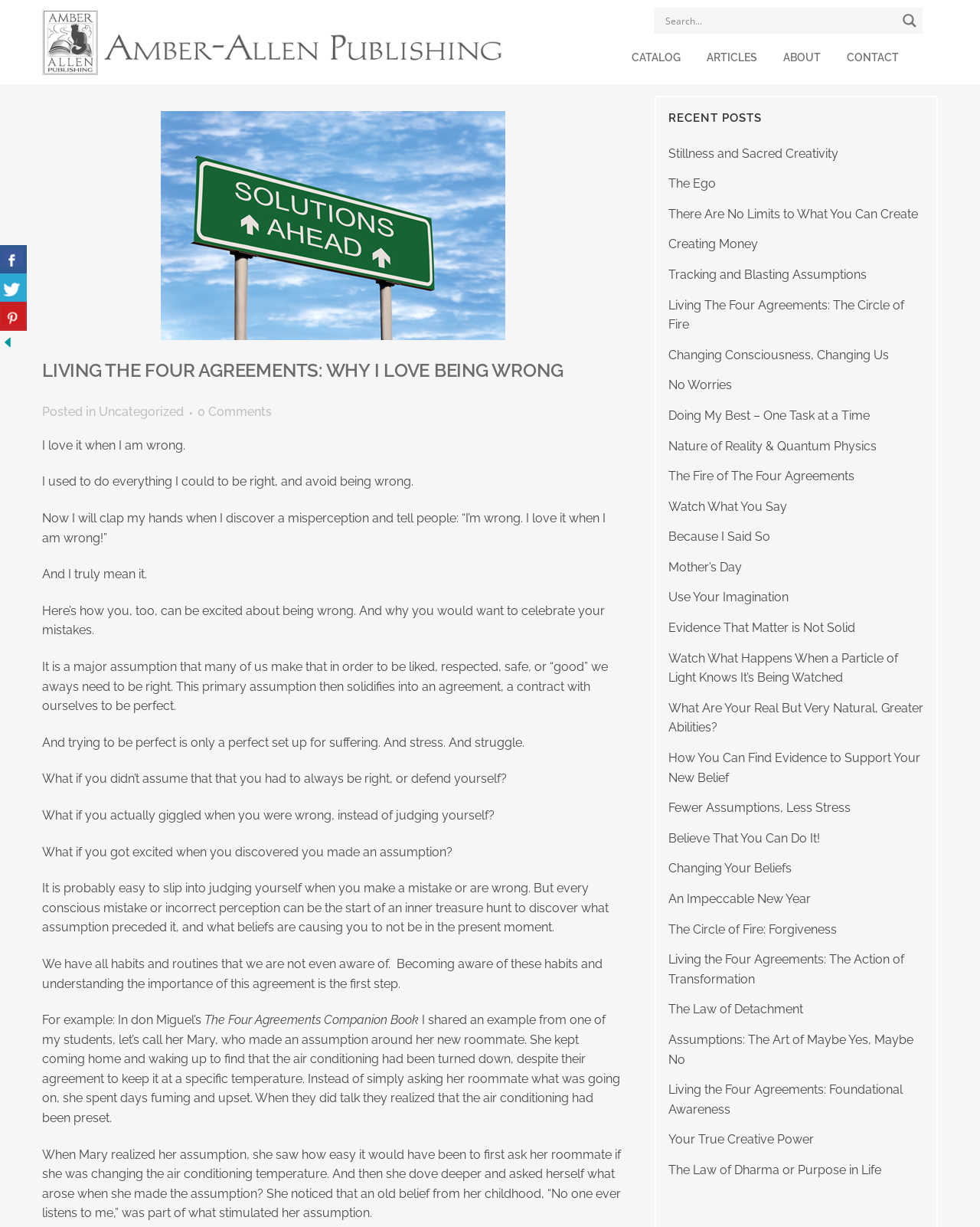Analyze the image and deliver a detailed answer to the question: What is the author's tone in the article?

The author's tone in the article is reflective because they share their personal experiences and thoughts about the Four Agreements. The author also uses phrases like 'I used to do everything I could to be right, and avoid being wrong' and 'Now I will clap my hands when I discover a misperception', which suggests a reflective and introspective tone.